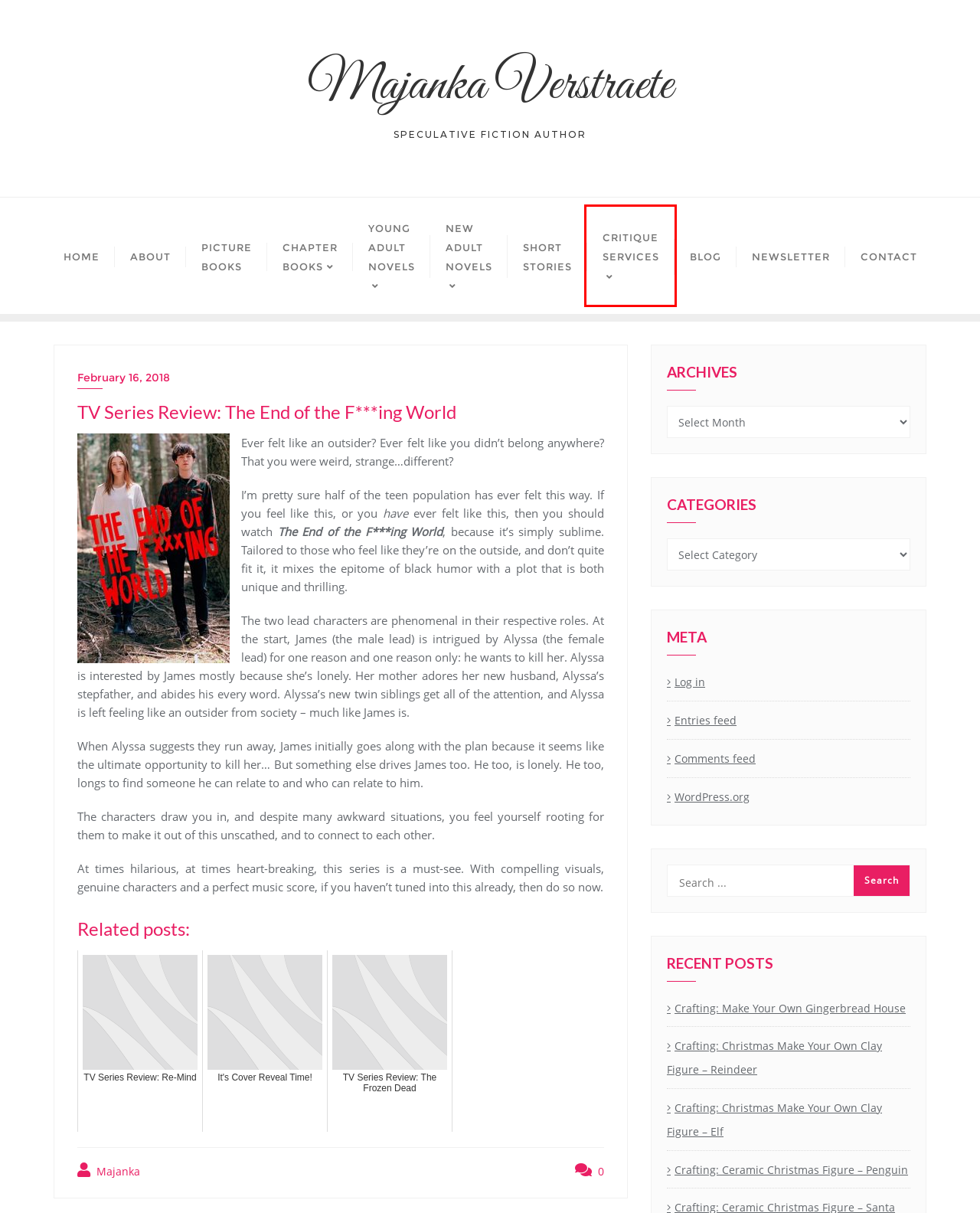Examine the screenshot of a webpage with a red rectangle bounding box. Select the most accurate webpage description that matches the new webpage after clicking the element within the bounding box. Here are the candidates:
A. Crafting: Ceramic Christmas Figure – Penguin – Majanka Verstraete
B. New Adult Novels – Majanka Verstraete
C. Short Stories – Majanka Verstraete
D. TV Series Review: The Frozen Dead – Majanka Verstraete
E. Critique Services – Majanka Verstraete
F. Blog – Majanka Verstraete
G. Crafting: Christmas Make Your Own Clay Figure – Reindeer – Majanka Verstraete
H. Contact – Majanka Verstraete

E